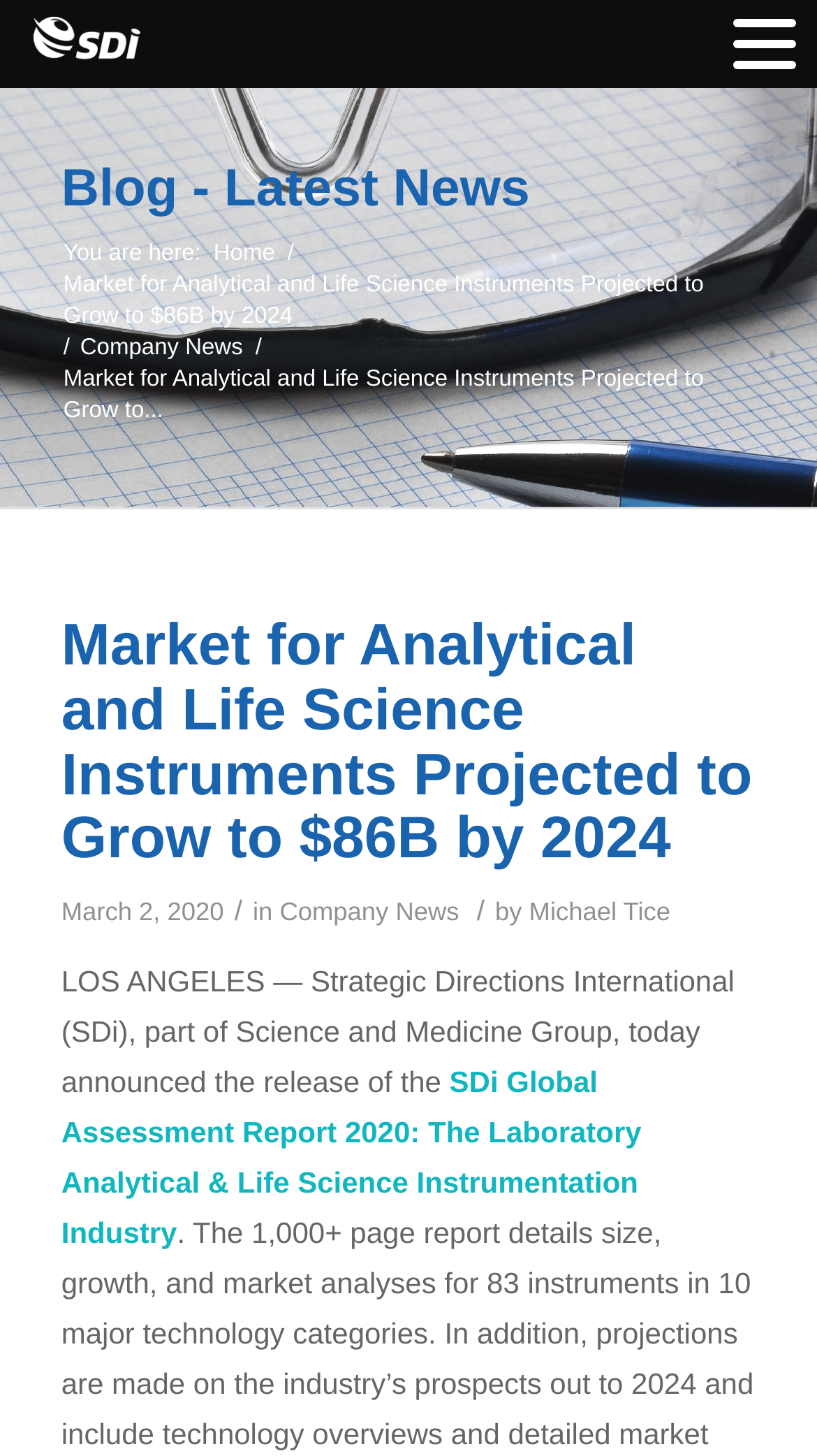What is the company announcing?
Provide a fully detailed and comprehensive answer to the question.

Based on the webpage content, specifically the text 'LOS ANGELES — Strategic Directions International (SDi), part of Science and Medicine Group, today announced the release of the SDi Global Assessment Report 2020:', it is clear that the company is announcing the release of a report.